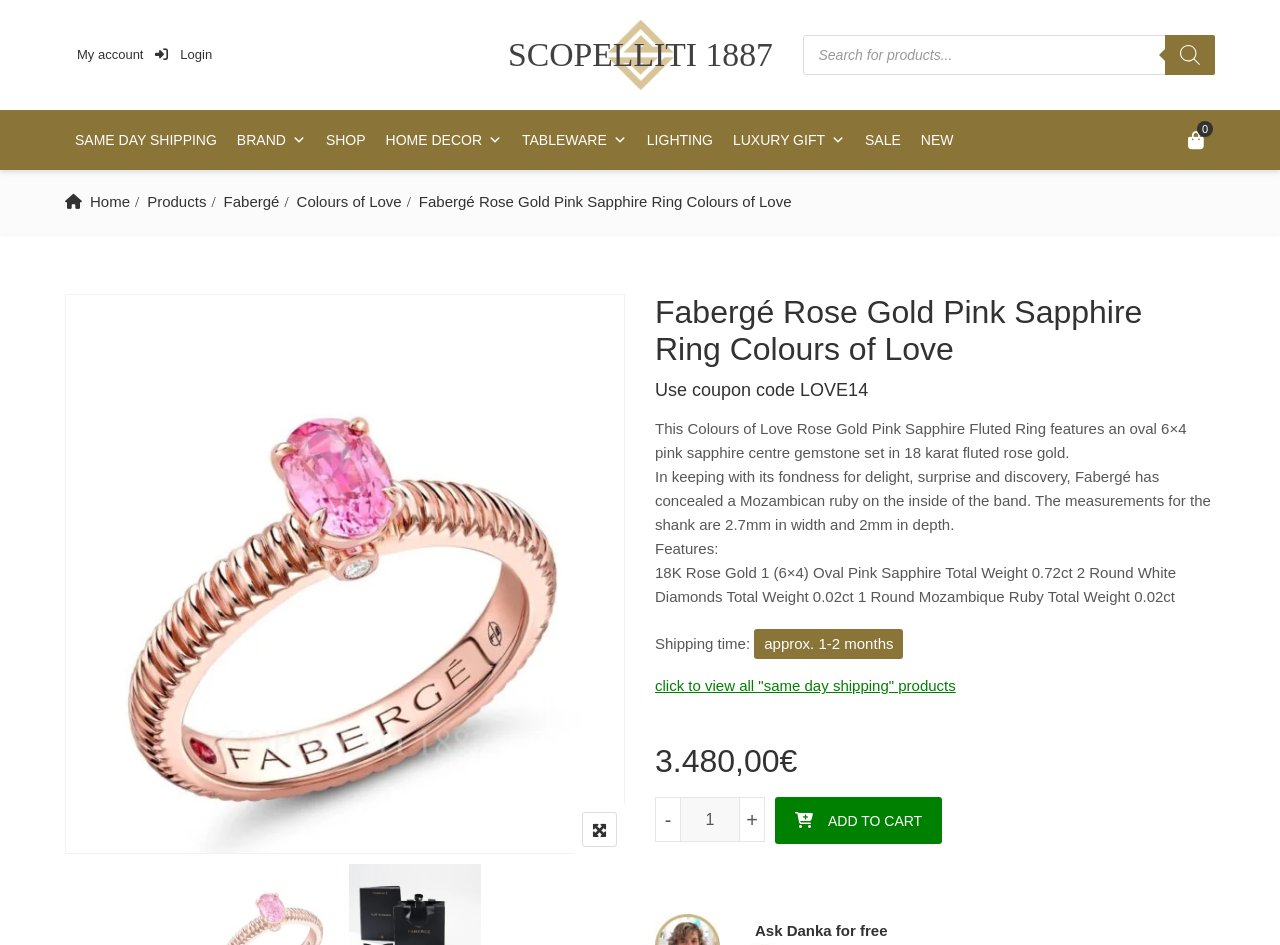Extract the primary heading text from the webpage.

Fabergé Rose Gold Pink Sapphire Ring Colours of Love